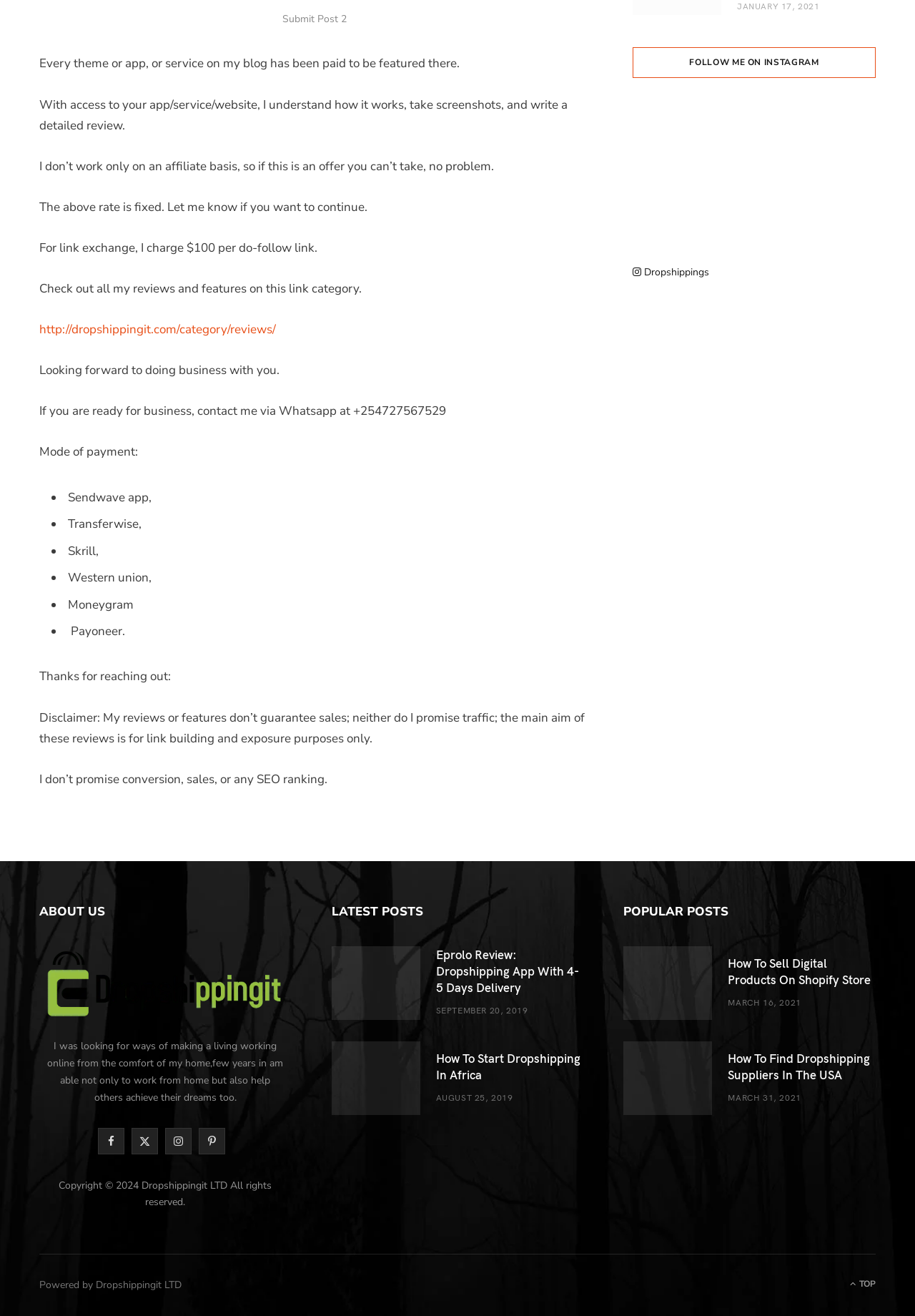Please specify the bounding box coordinates of the clickable region to carry out the following instruction: "Follow on Instagram". The coordinates should be four float numbers between 0 and 1, in the format [left, top, right, bottom].

[0.691, 0.036, 0.957, 0.06]